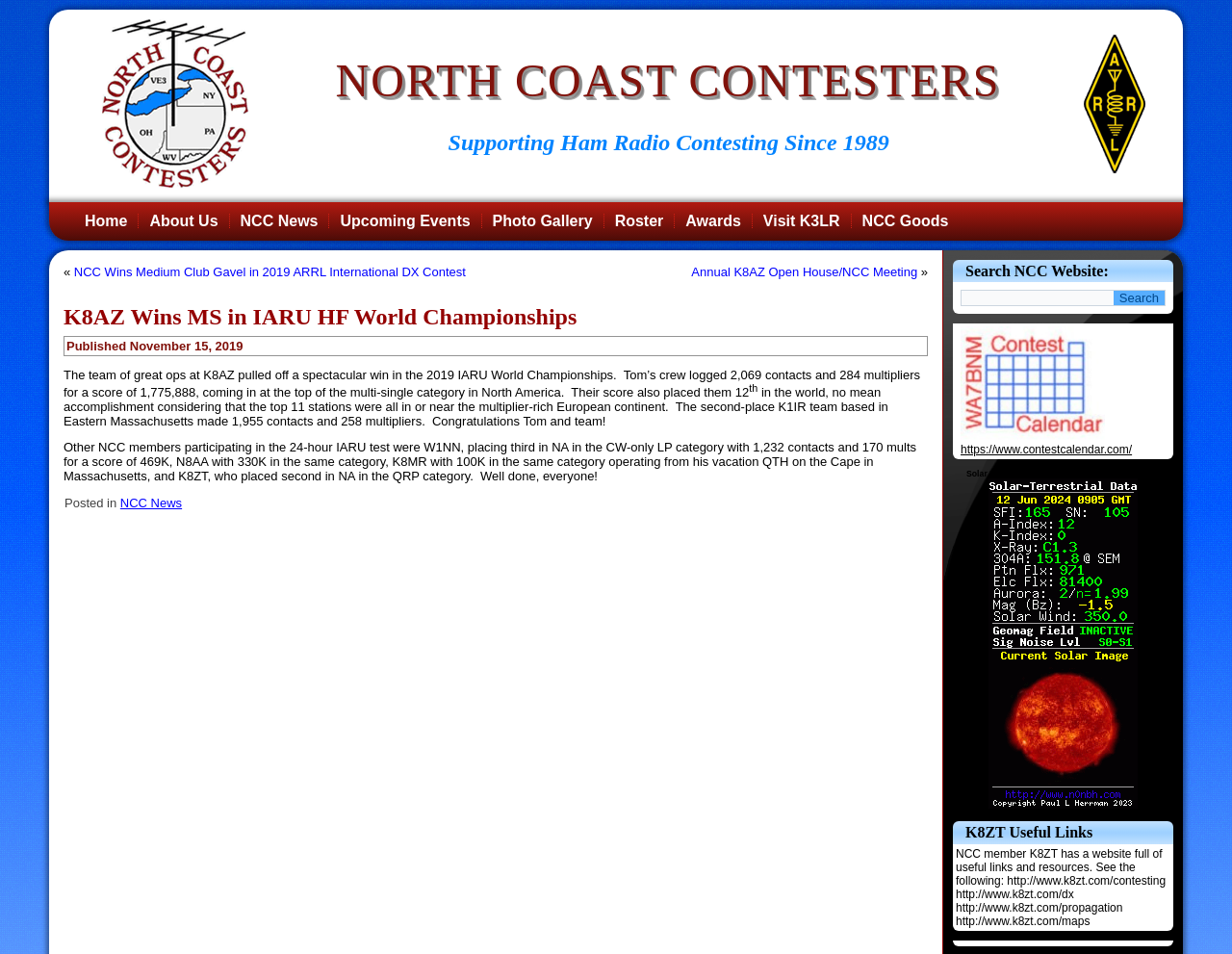Please provide a comprehensive answer to the question based on the screenshot: What is the category in which K8AZ won?

The category in which K8AZ won can be found in the article section of the webpage, where it is mentioned that 'The team of great ops at K8AZ pulled off a spectacular win in the 2019 IARU World Championships... coming in at the top of the multi-single category in North America'.